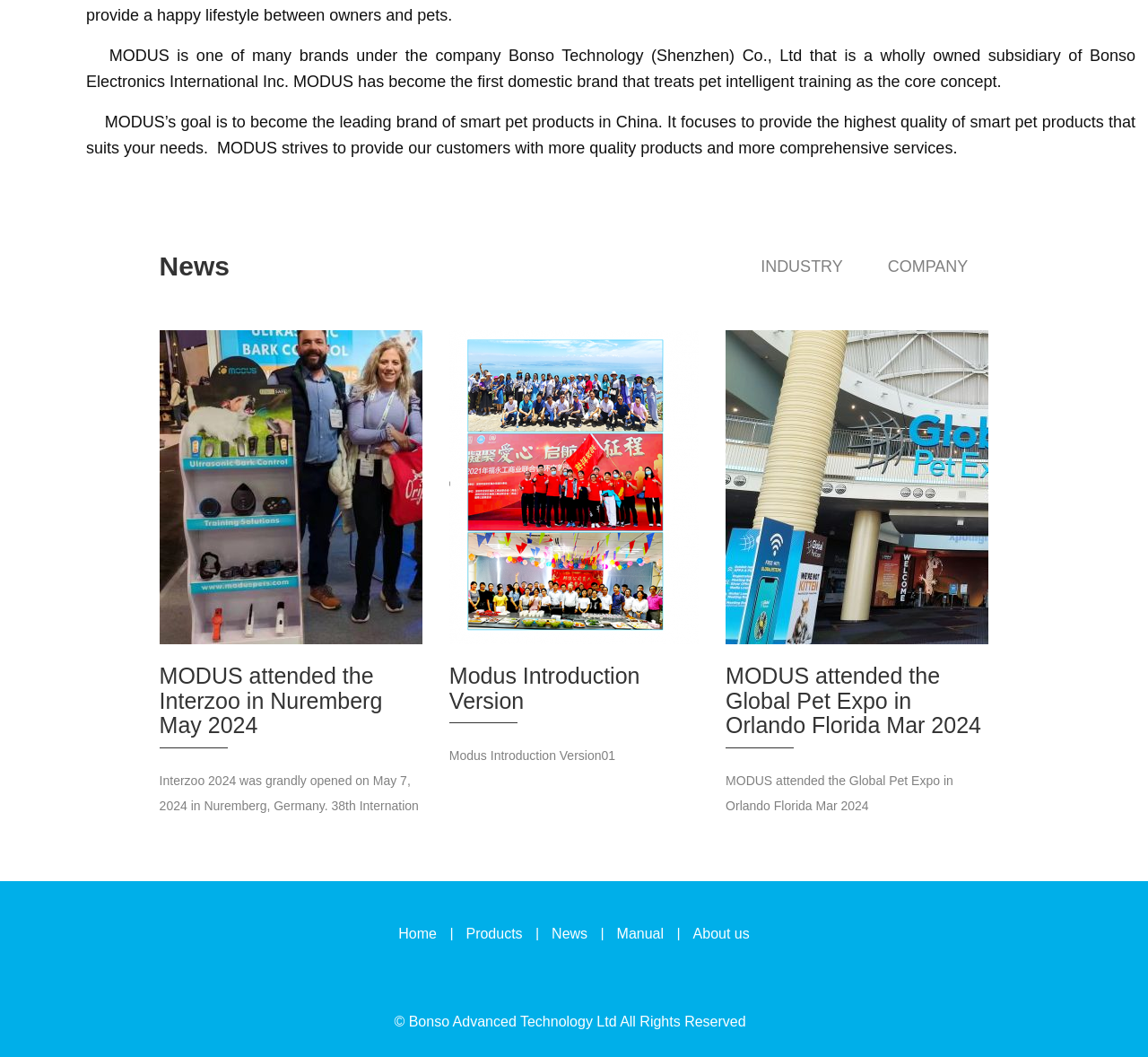Please indicate the bounding box coordinates for the clickable area to complete the following task: "Go to the 'About us' page". The coordinates should be specified as four float numbers between 0 and 1, i.e., [left, top, right, bottom].

[0.604, 0.876, 0.653, 0.89]